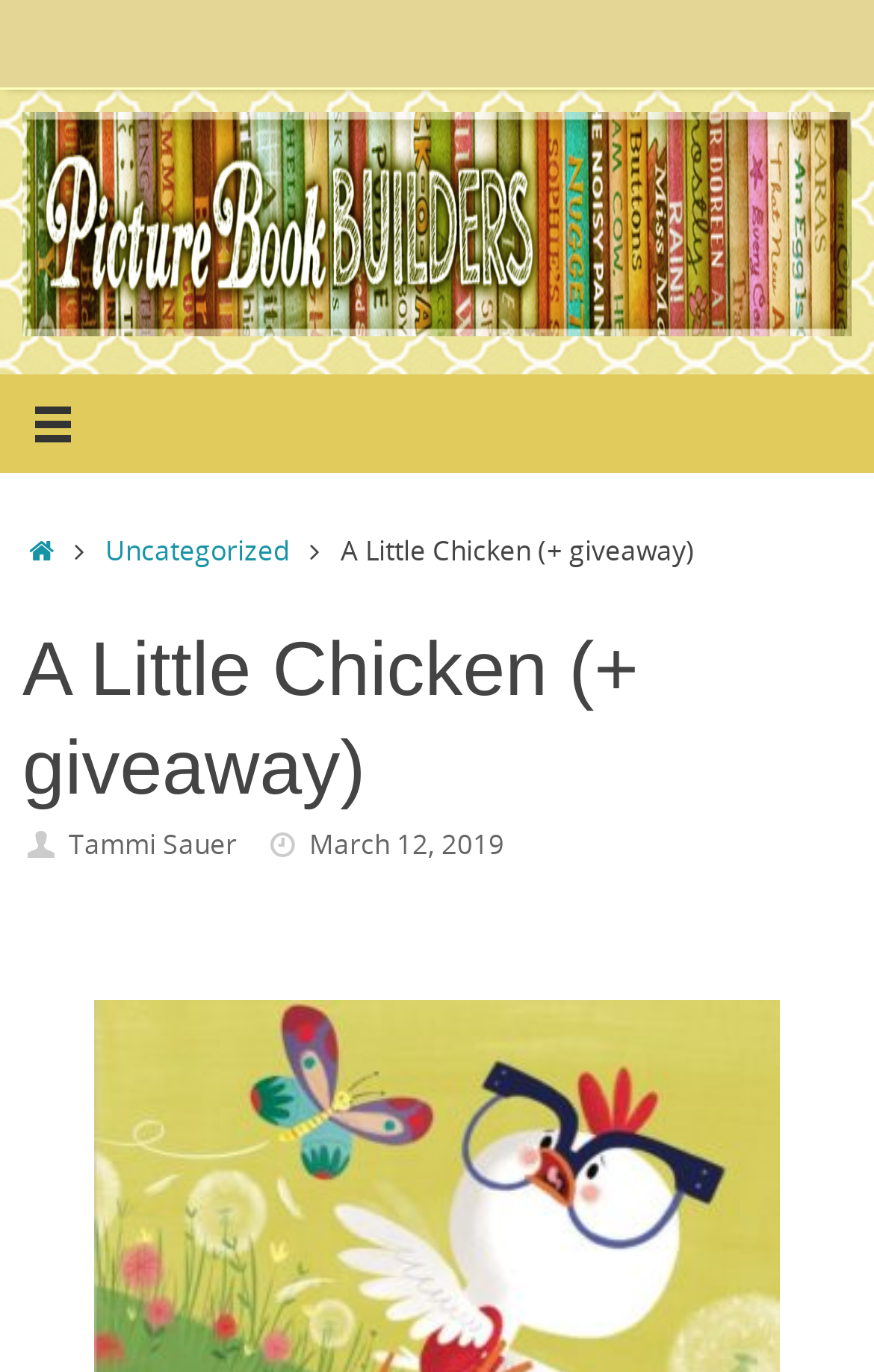What is the author of this article?
Please provide a single word or phrase as the answer based on the screenshot.

Tammi Sauer